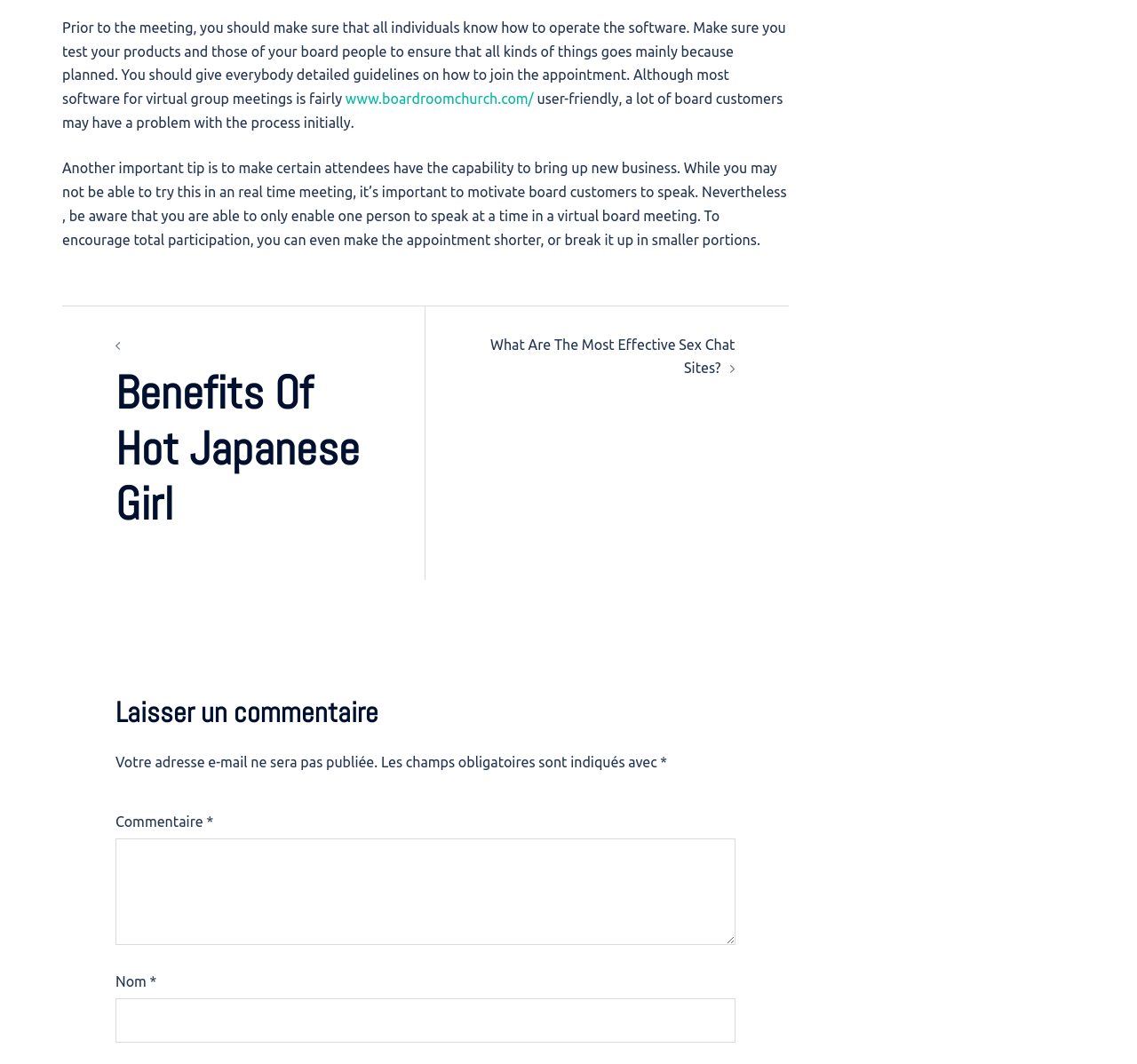Provide the bounding box coordinates of the HTML element described by the text: "Benefits Of Hot Japanese Girl". The coordinates should be in the format [left, top, right, bottom] with values between 0 and 1.

[0.102, 0.316, 0.326, 0.5]